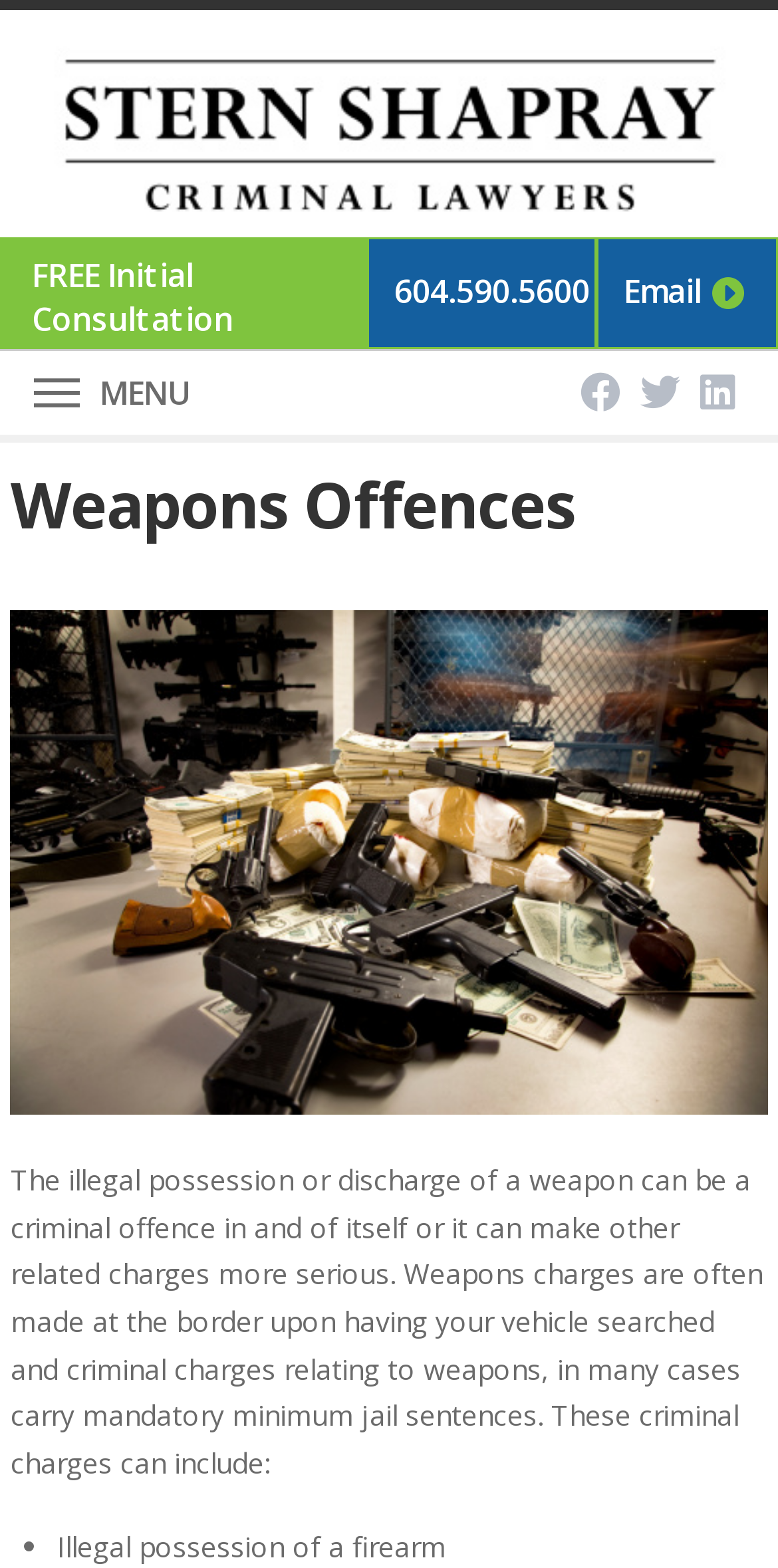From the webpage screenshot, predict the bounding box coordinates (top-left x, top-left y, bottom-right x, bottom-right y) for the UI element described here: Menu

[0.0, 0.224, 0.287, 0.278]